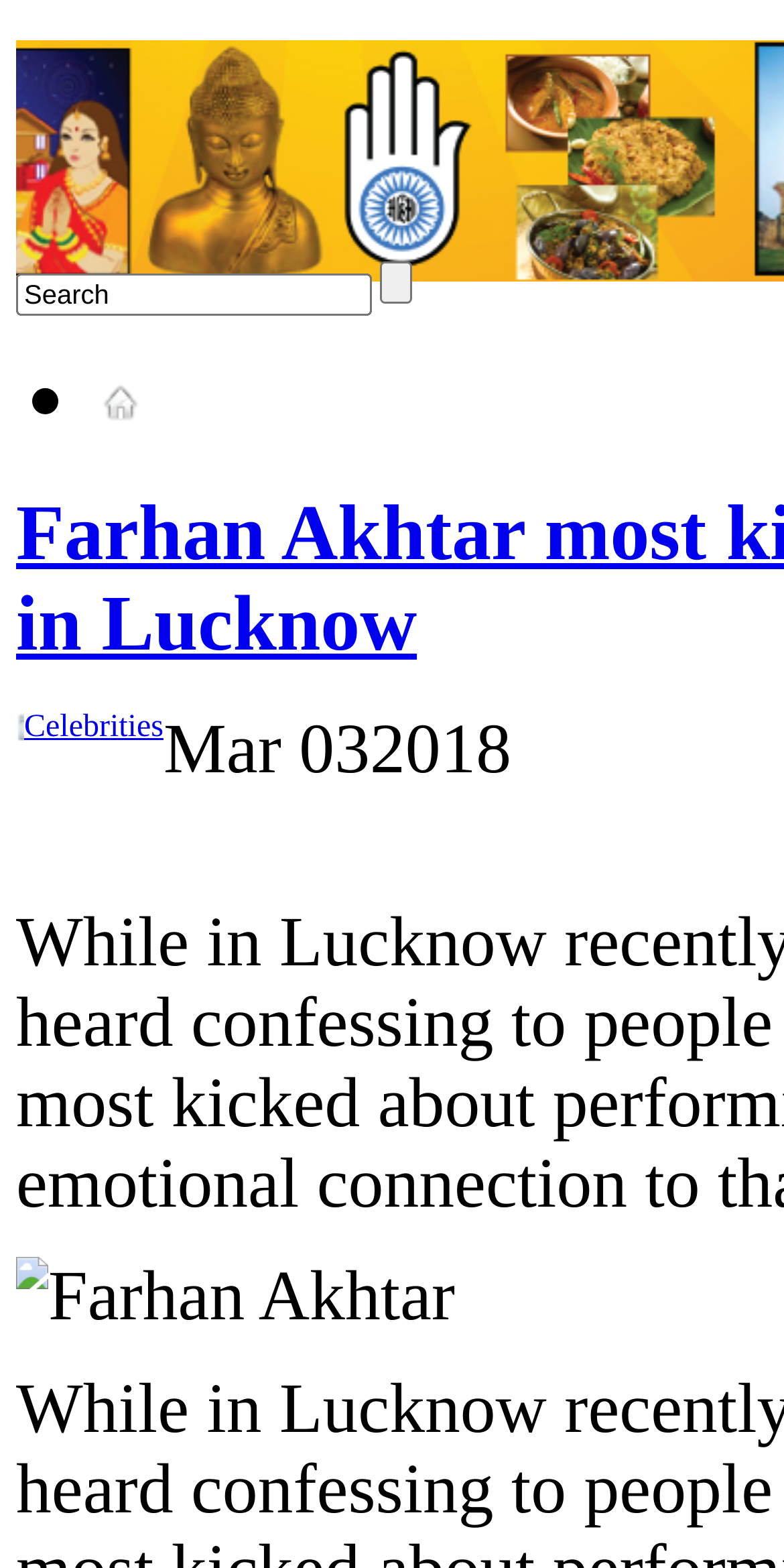Use the information in the screenshot to answer the question comprehensively: What is the first menu item on the top?

The top section of the webpage has a list of menu items, and the first item is a link 'Home' with an image next to it, indicating that it is the first menu item on the top.